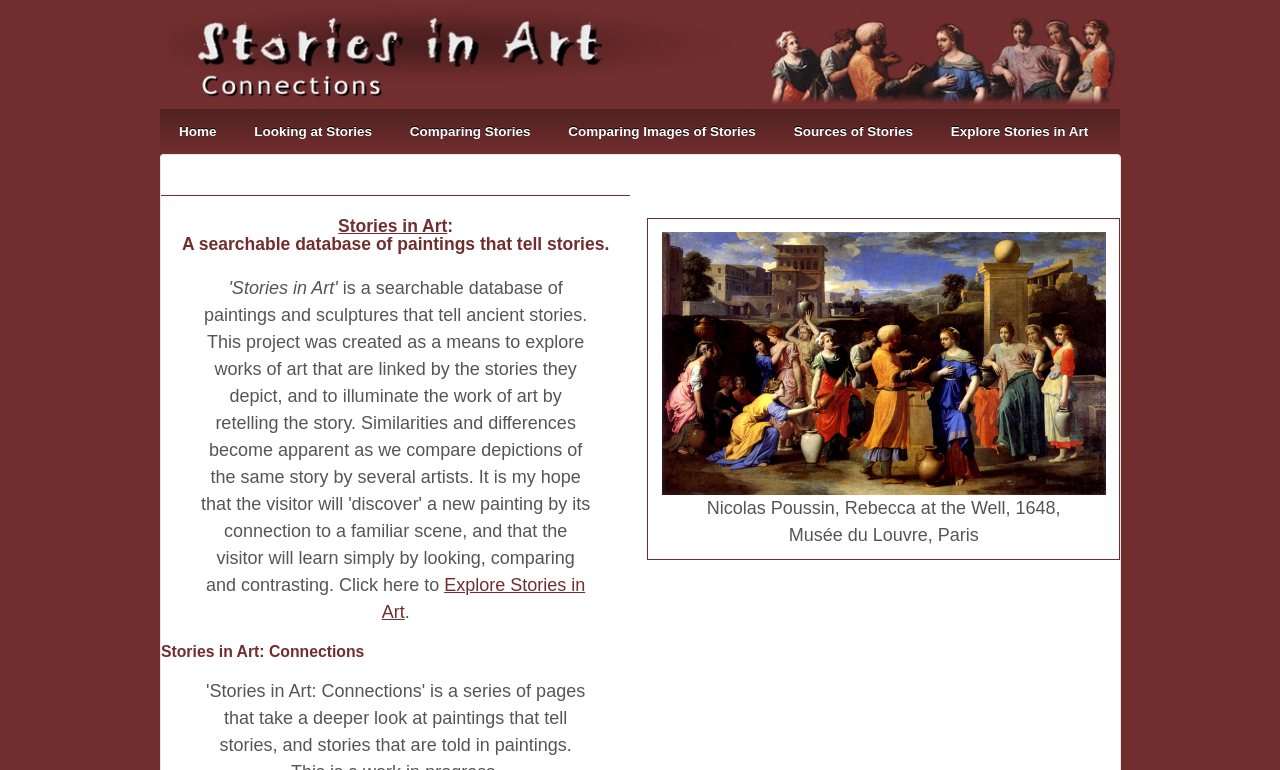Articulate a complete and detailed caption of the webpage elements.

The webpage is about "Stories in Art", a searchable database of paintings and sculptures that tell ancient stories. At the top, there is a logo image with the text "Stories in Art – Connections" next to it, which is also a link. Below the logo, there are seven navigation links: "Home", "Looking at Stories", "Comparing Stories", "Comparing Images of Stories", "Sources of Stories", and "Explore Stories in Art". 

The main content area has a heading that reads "Stories in Art: A searchable database of paintings that tell stories." Below this heading, there is a link to "Stories in Art". Further down, there is another link to "Explore Stories in Art" with a period at the end. 

The webpage also has a section titled "Stories in Art: Connections" which features a painting by Nicolas Poussin, "Rebecca at the Well, 1648, Musée du Louvre, Paris". The painting is accompanied by a caption and an image description.